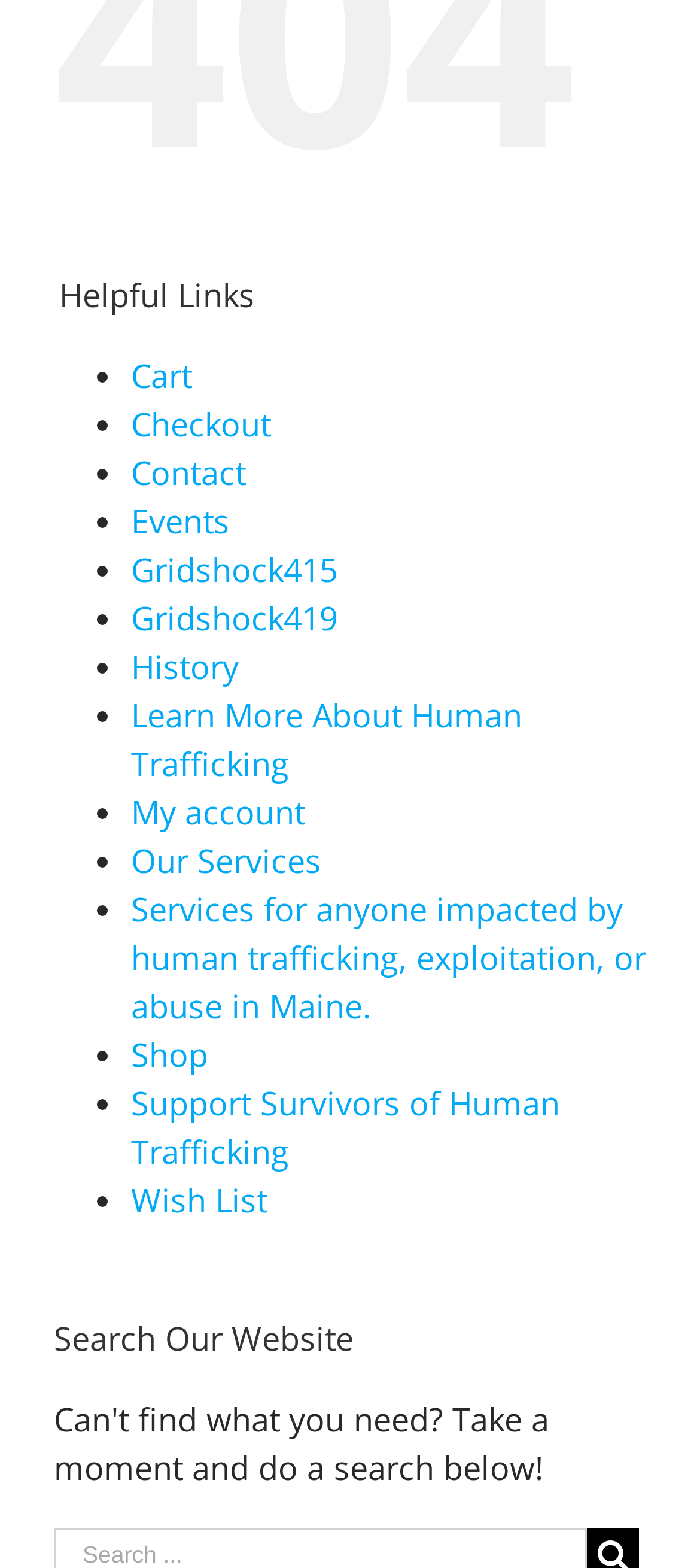Find the bounding box coordinates for the UI element whose description is: "Our Services". The coordinates should be four float numbers between 0 and 1, in the format [left, top, right, bottom].

[0.187, 0.535, 0.459, 0.562]